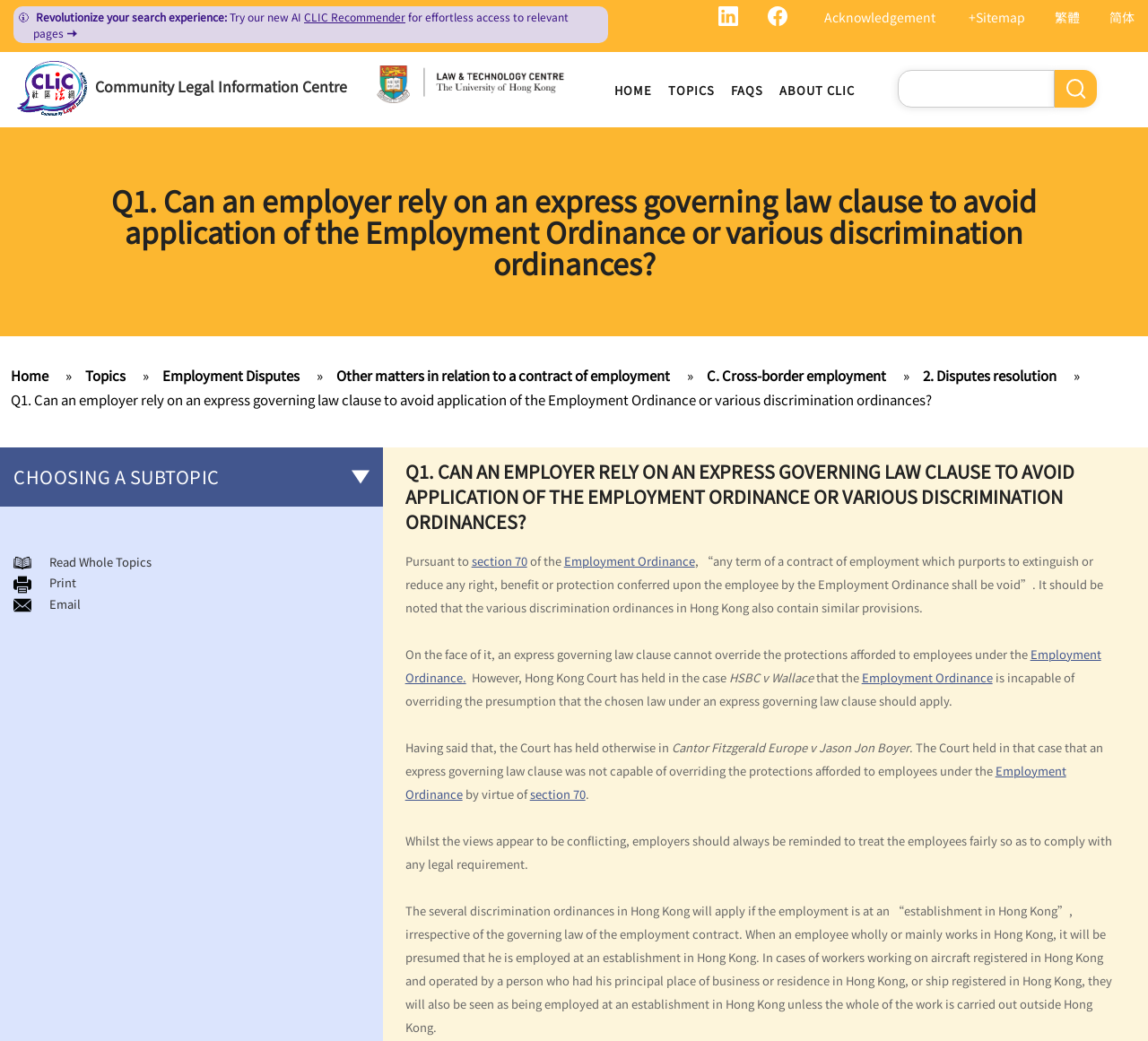Find the bounding box coordinates of the area to click in order to follow the instruction: "Read whole topics".

[0.043, 0.531, 0.132, 0.548]